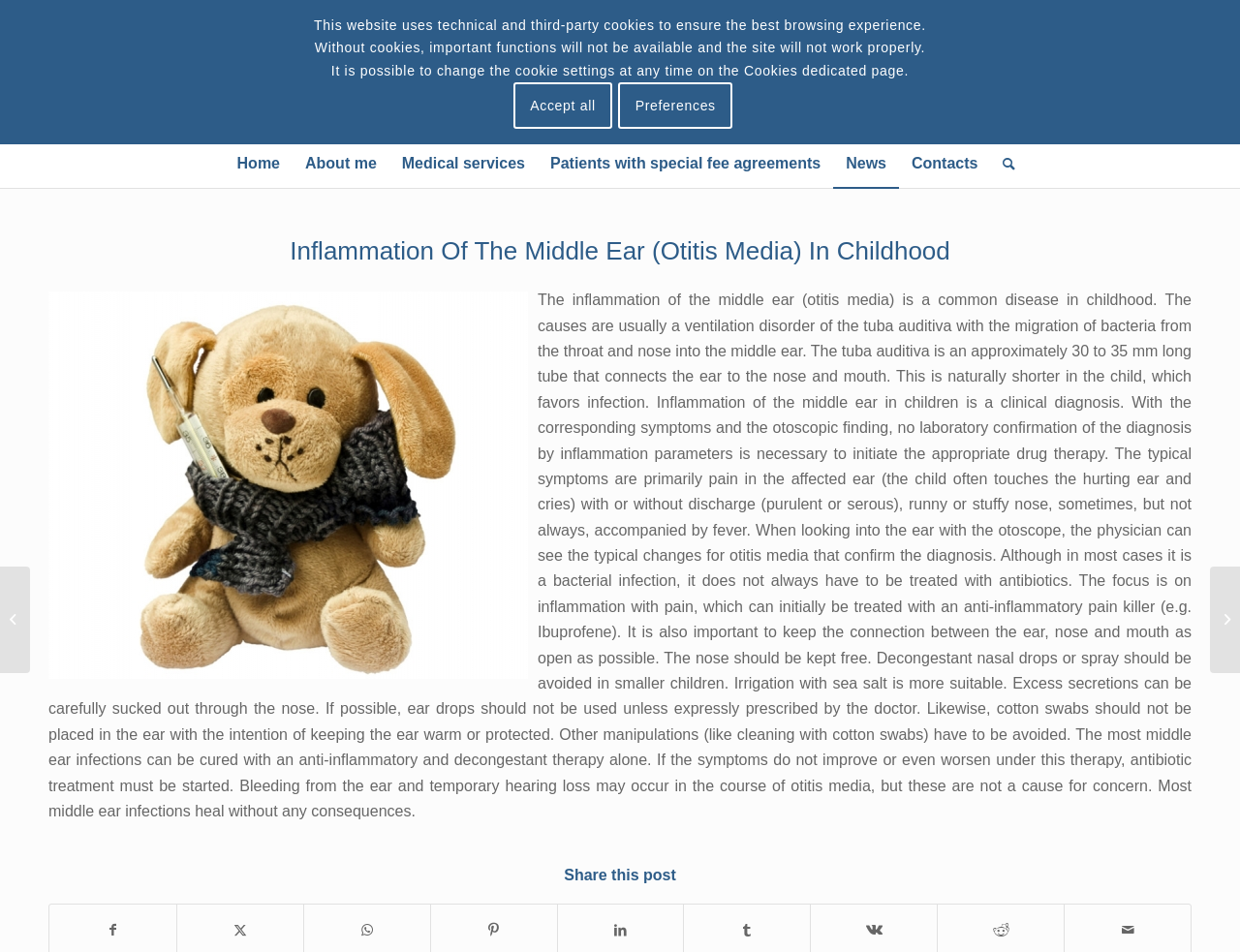Find the bounding box coordinates of the element's region that should be clicked in order to follow the given instruction: "Read more about Dr. Silvia Eva Kurpanik". The coordinates should consist of four float numbers between 0 and 1, i.e., [left, top, right, bottom].

[0.363, 0.032, 0.637, 0.145]